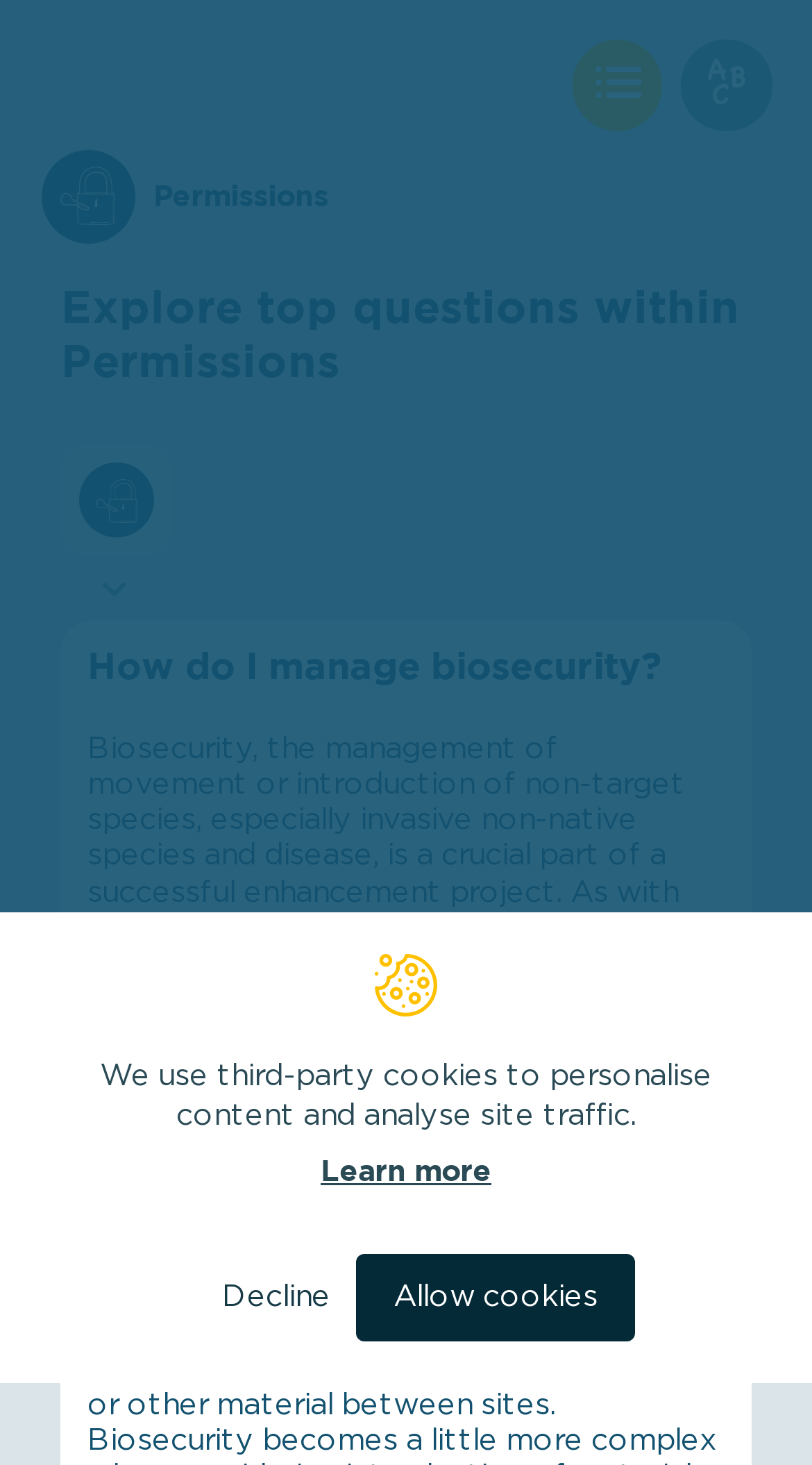Bounding box coordinates are specified in the format (top-left x, top-left y, bottom-right x, bottom-right y). All values are floating point numbers bounded between 0 and 1. Please provide the bounding box coordinate of the region this sentence describes: Permissions

[0.05, 0.102, 0.95, 0.166]